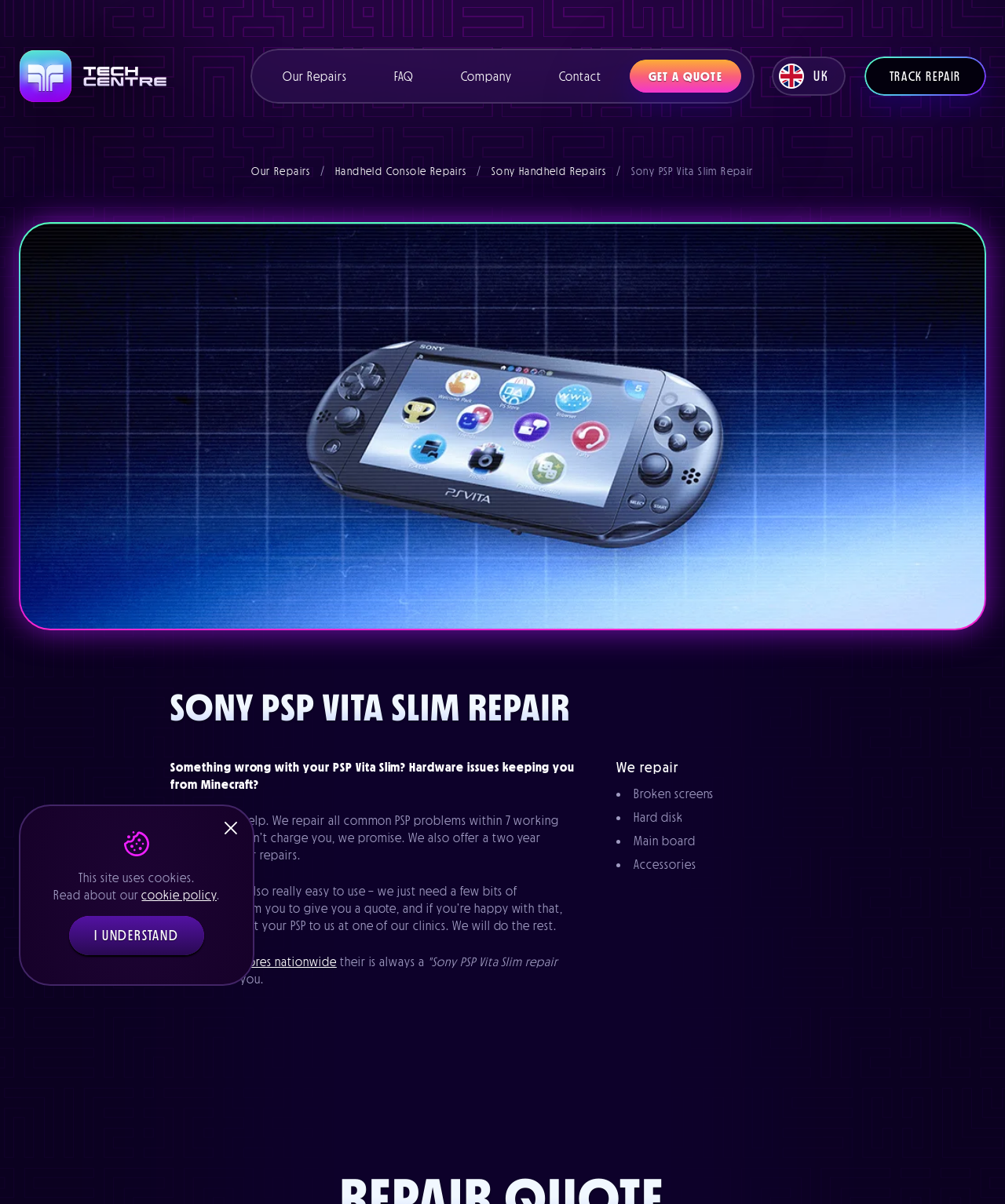Kindly determine the bounding box coordinates of the area that needs to be clicked to fulfill this instruction: "Click on GET A QUOTE".

[0.626, 0.05, 0.738, 0.077]